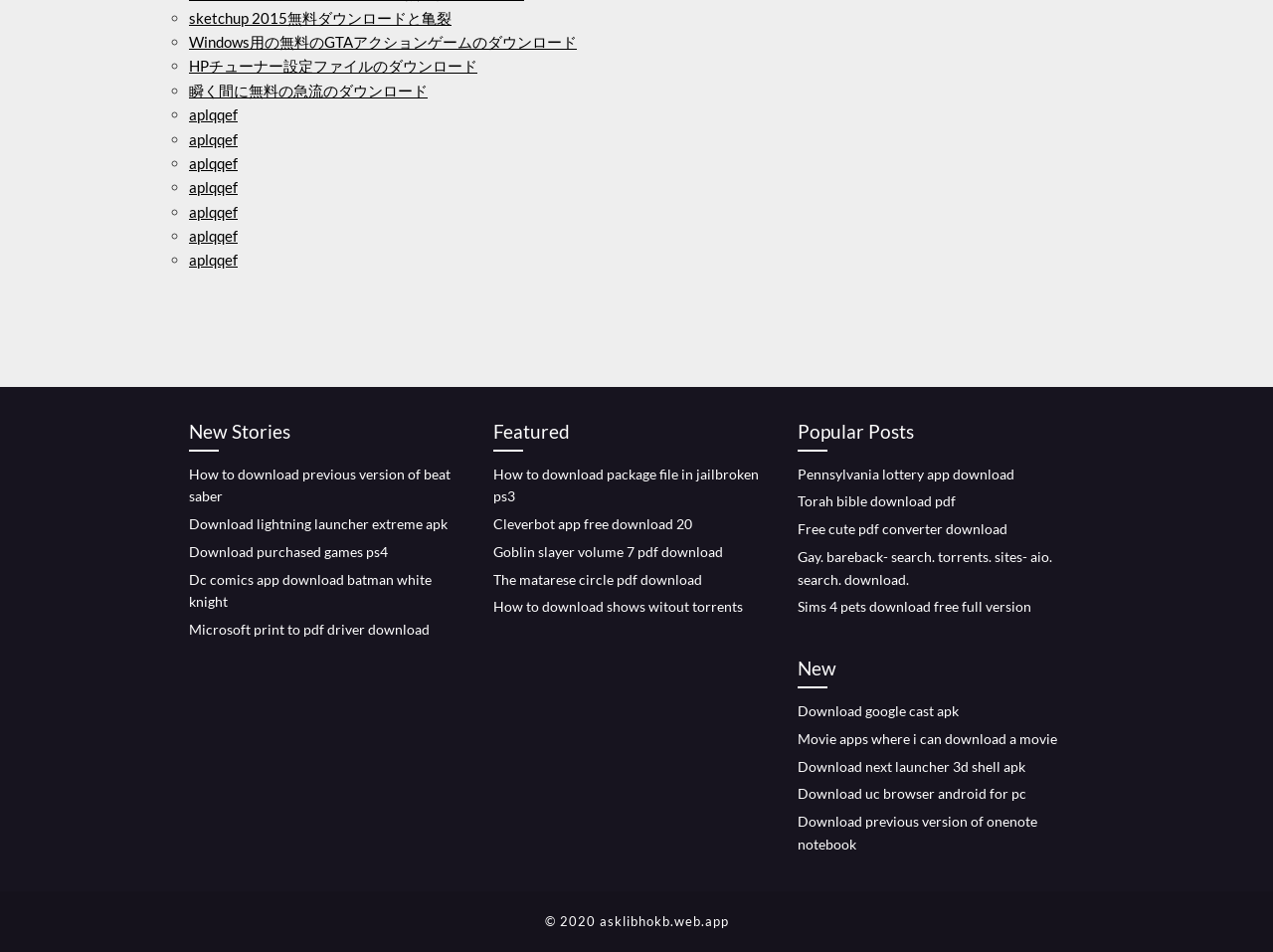Find the bounding box coordinates of the clickable area required to complete the following action: "Download package file in jailbroken ps3".

[0.388, 0.489, 0.596, 0.53]